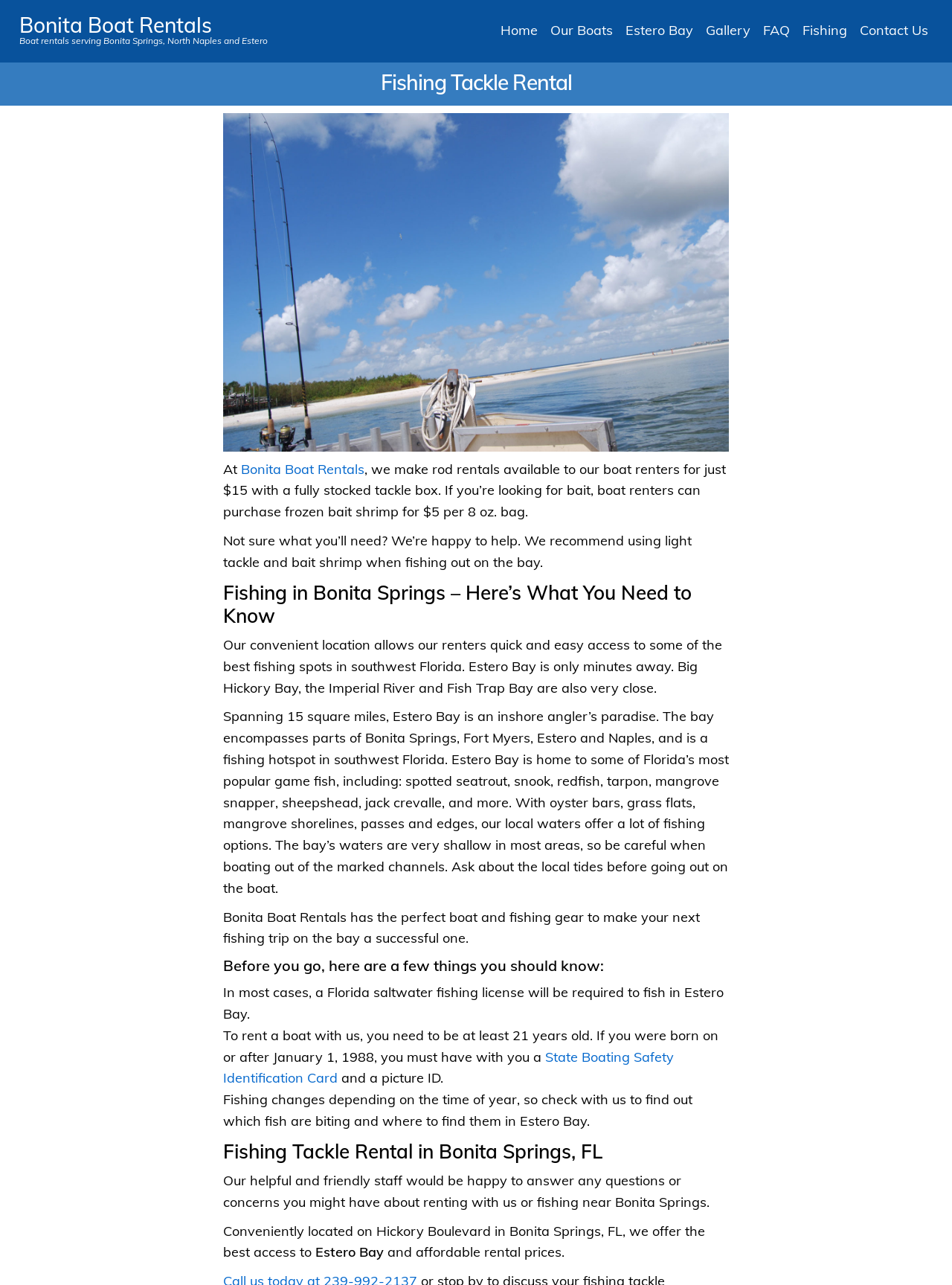Provide a brief response in the form of a single word or phrase:
What types of fish can be found in Estero Bay?

Several species